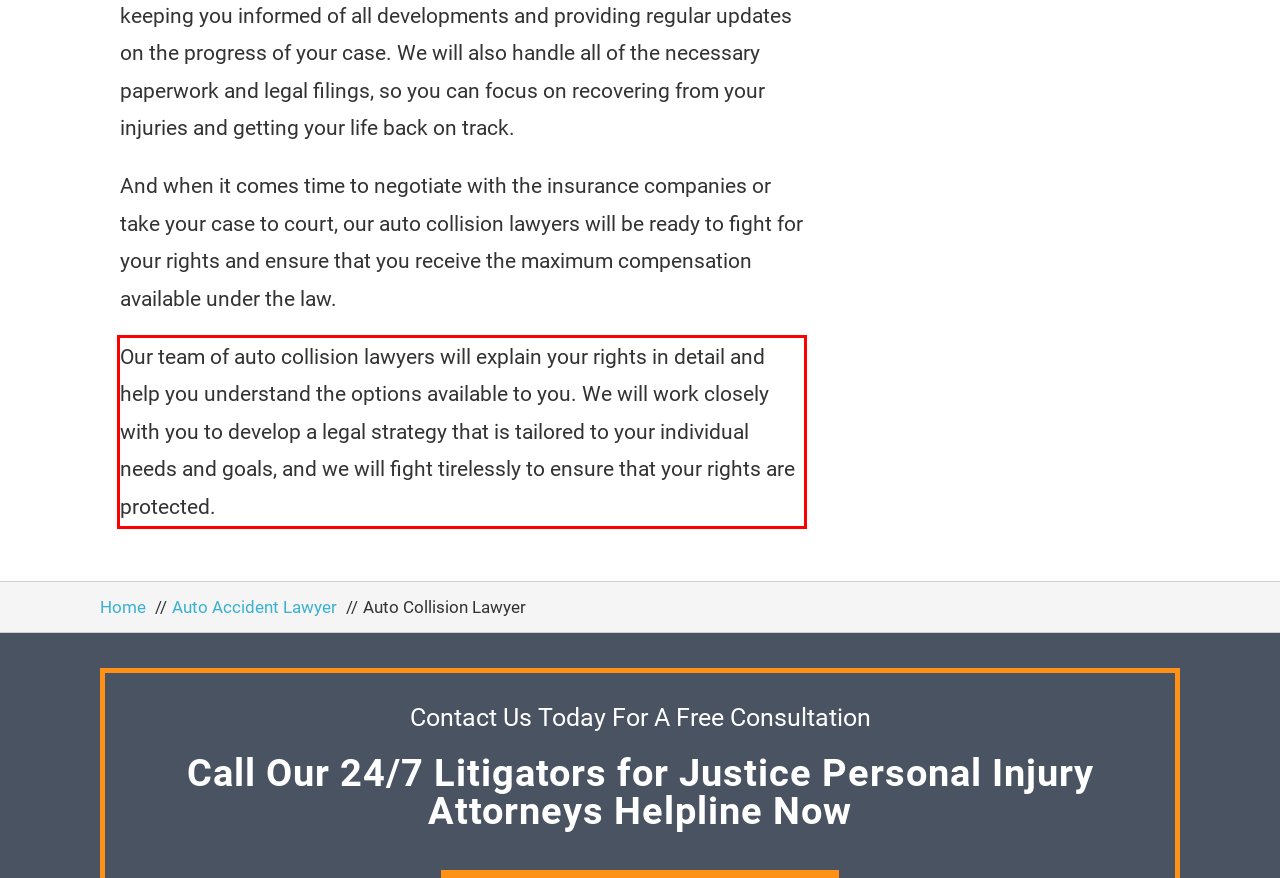Please identify and extract the text from the UI element that is surrounded by a red bounding box in the provided webpage screenshot.

Our team of auto collision lawyers will explain your rights in detail and help you understand the options available to you. We will work closely with you to develop a legal strategy that is tailored to your individual needs and goals, and we will fight tirelessly to ensure that your rights are protected.